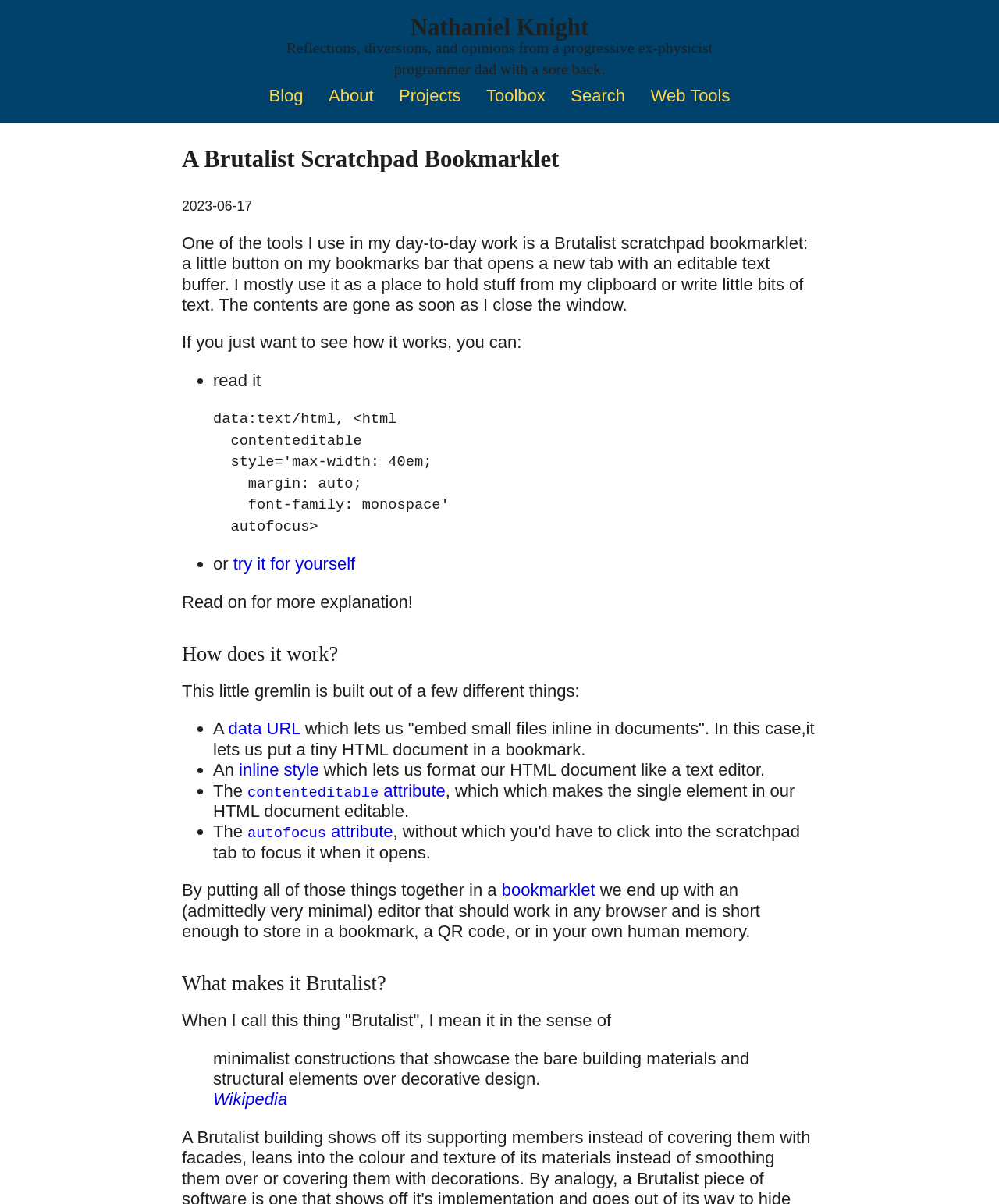Convey a detailed summary of the webpage, mentioning all key elements.

This webpage is about a Brutalist scratchpad bookmarklet, a tool used by the author, Nathaniel Knight, in his daily work. At the top, there is a heading with the author's name, followed by a brief description of himself as a "progressive ex-physicist programmer dad with a sore back." 

Below this, there are six links: "Blog", "About", "Projects", "Toolbox", "Search", and "Web Tools", which are aligned horizontally and take up about a quarter of the page's width.

The main content of the page starts with a heading "A Brutalist Scratchpad Bookmarklet" and a timestamp "2023-06-17". The author explains that this tool is a bookmarklet that opens a new tab with an editable text buffer, which he uses to hold temporary text or write short notes. 

The author then invites readers to either read about how it works or try it out for themselves. The "How does it work?" section explains that the bookmarklet is built using a data URL, inline style, and the contenteditable attribute, which makes the HTML document editable. 

The page also discusses what makes this bookmarklet "Brutalist", referencing the architectural style that emphasizes minimalism and showcases structural elements over decorative design. A blockquote from Wikipedia is included to further explain this concept.

Throughout the page, there are several links to related topics, such as "data URL", "inline style", and "contenteditable attribute", which provide additional information for interested readers.